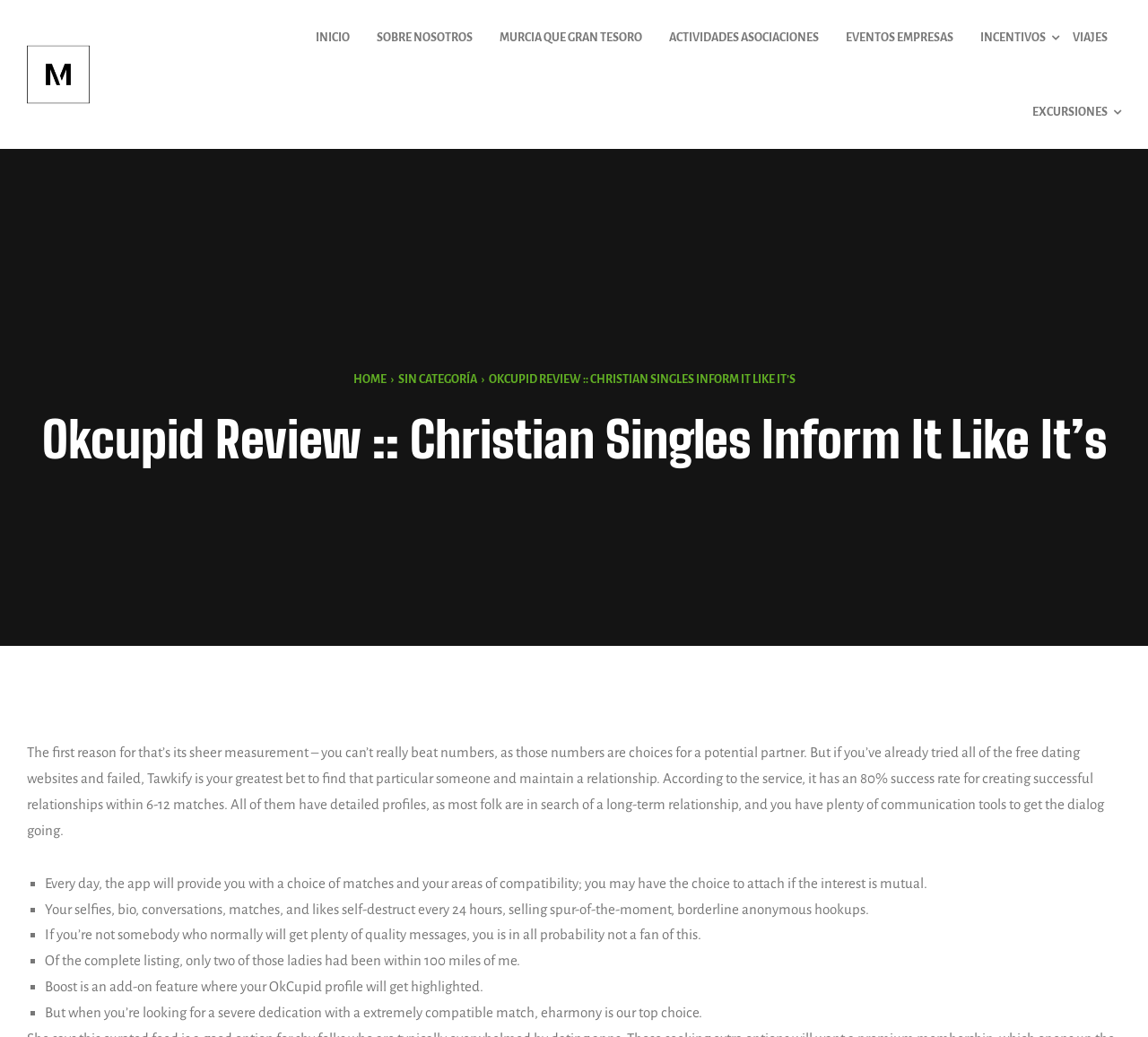Answer with a single word or phrase: 
What happens to selfies, bio, conversations, matches, and likes on the app?

They self-destruct every 24 hours